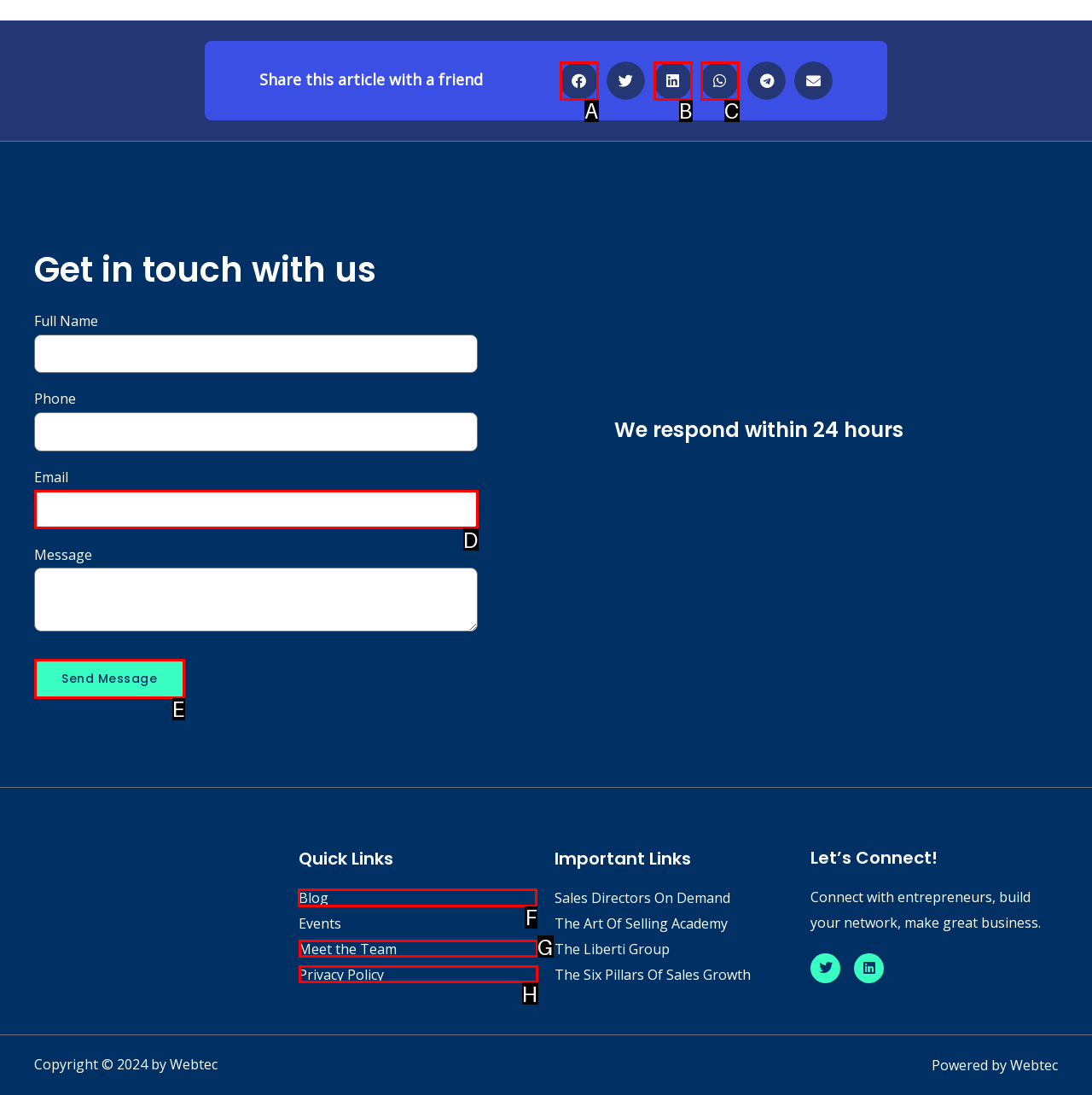Tell me which letter corresponds to the UI element that should be clicked to fulfill this instruction: Visit the blog
Answer using the letter of the chosen option directly.

F